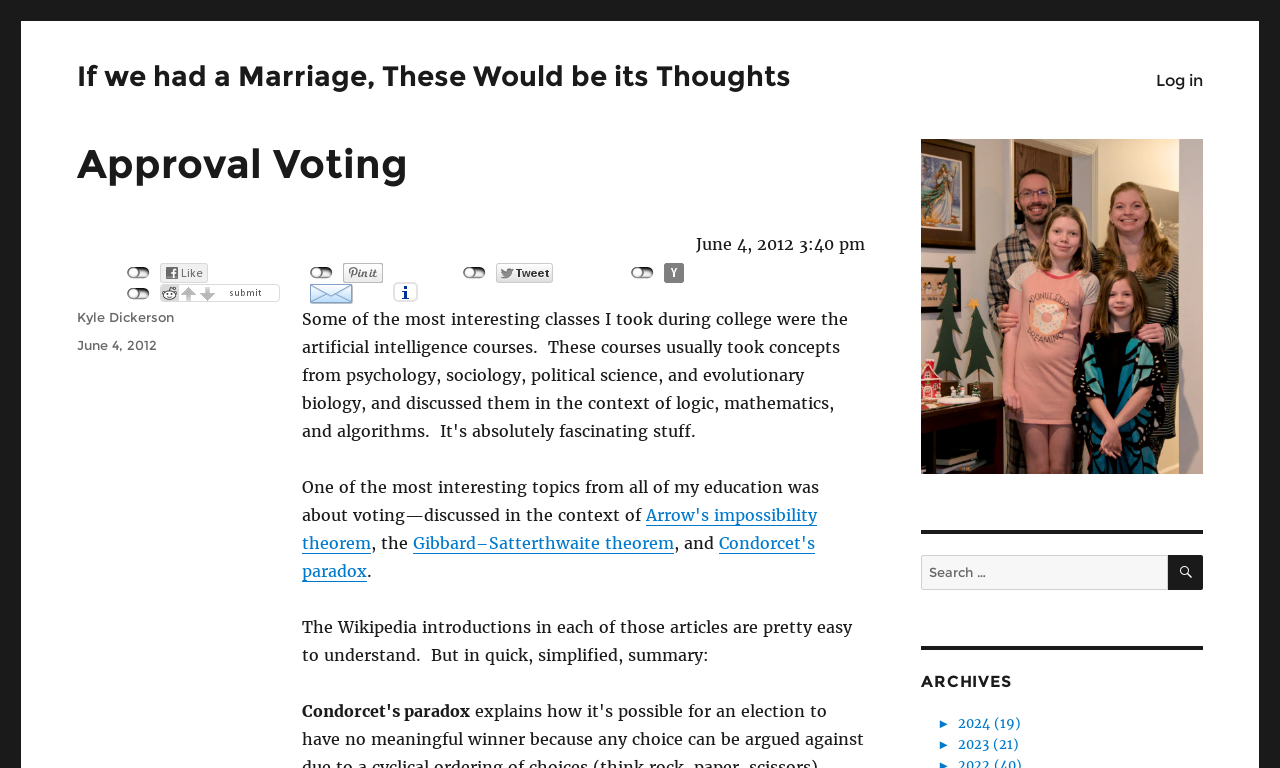What is the purpose of the search box?
Using the image as a reference, deliver a detailed and thorough answer to the question.

I found the search box in the right-hand sidebar of the webpage, which has a label 'Search for:' and a button with a magnifying glass icon. This suggests that the search box is intended for users to search the website for specific content.